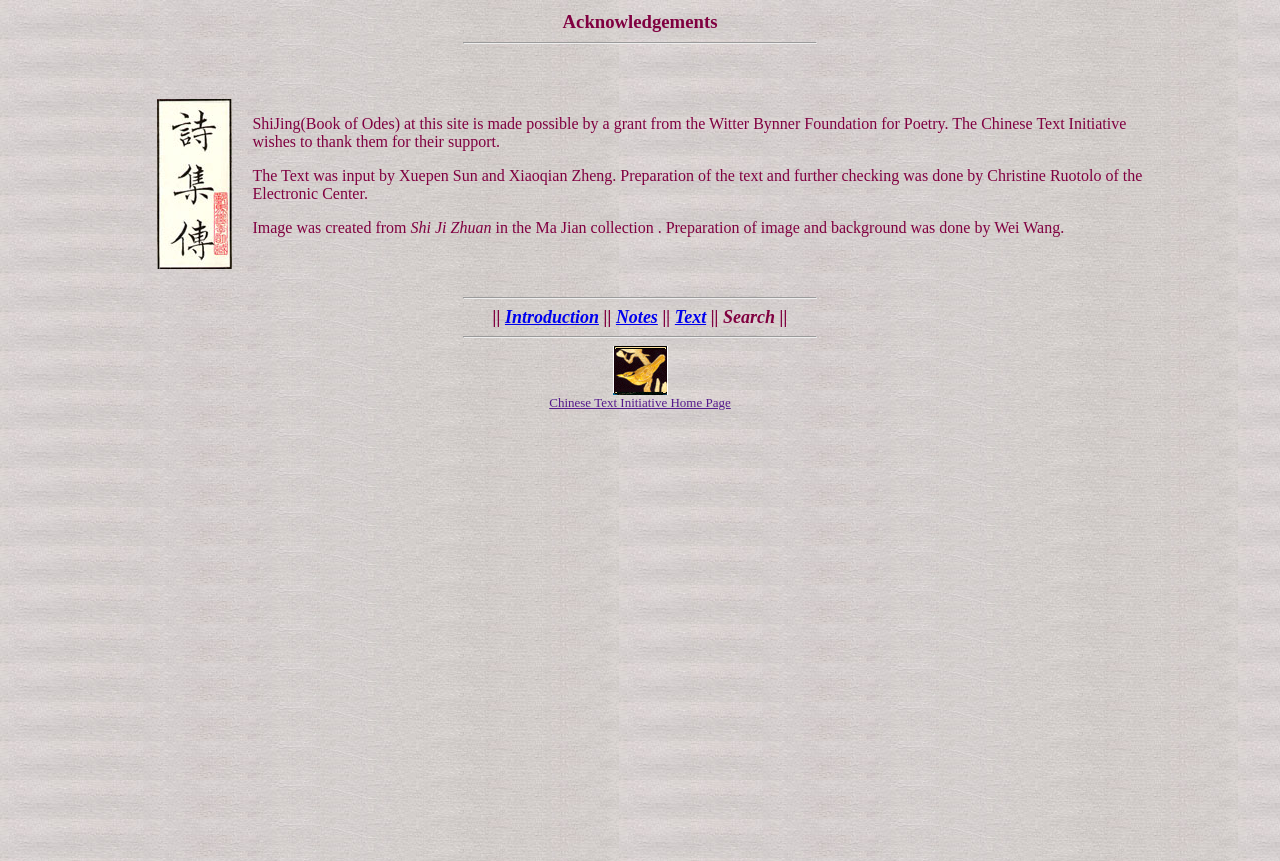Given the element description: "Chinese Text Initiative Home Page", predict the bounding box coordinates of this UI element. The coordinates must be four float numbers between 0 and 1, given as [left, top, right, bottom].

[0.429, 0.459, 0.571, 0.476]